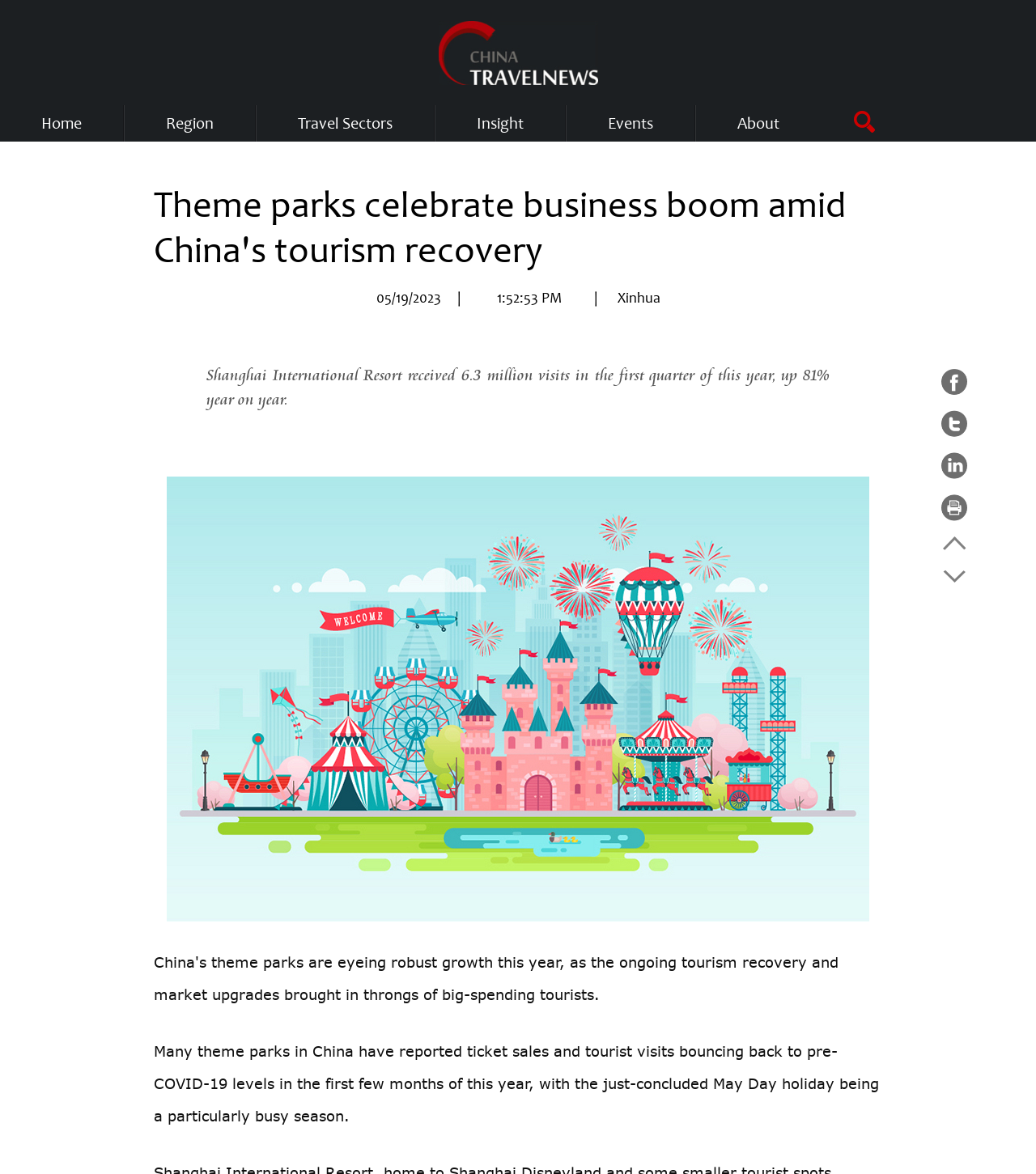Please give a concise answer to this question using a single word or phrase: 
What is the name of the news website?

China Travel News